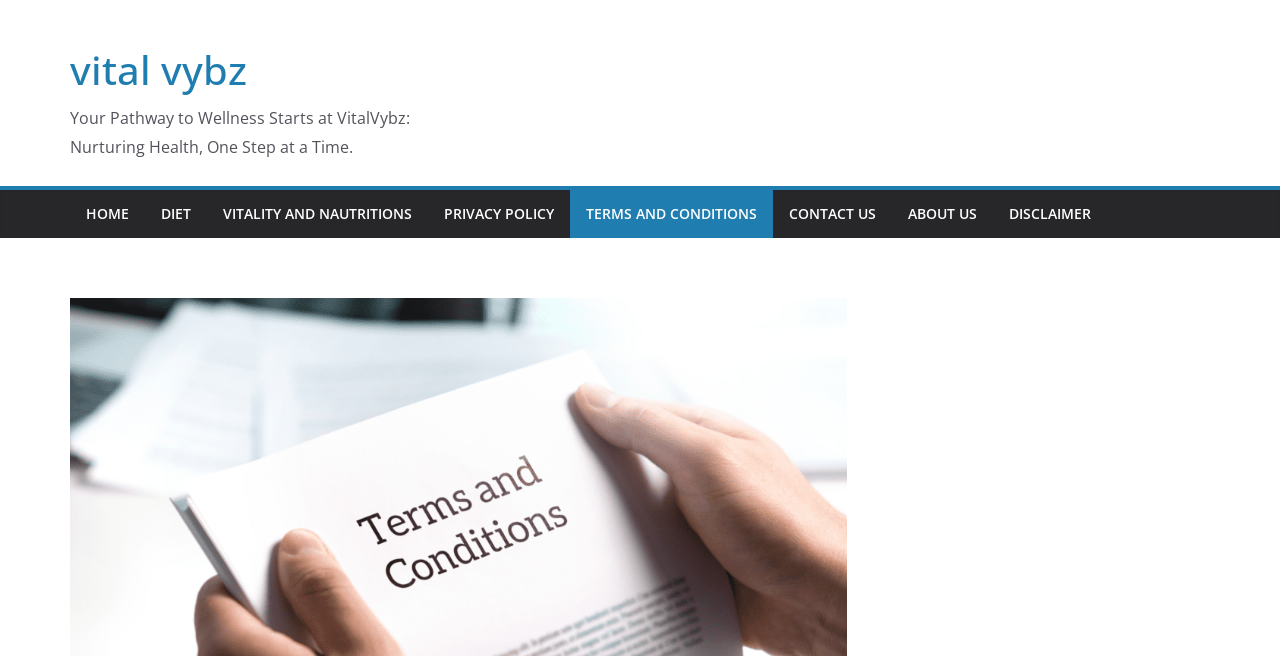Is there an image on the page?
Please use the visual content to give a single word or phrase answer.

Yes